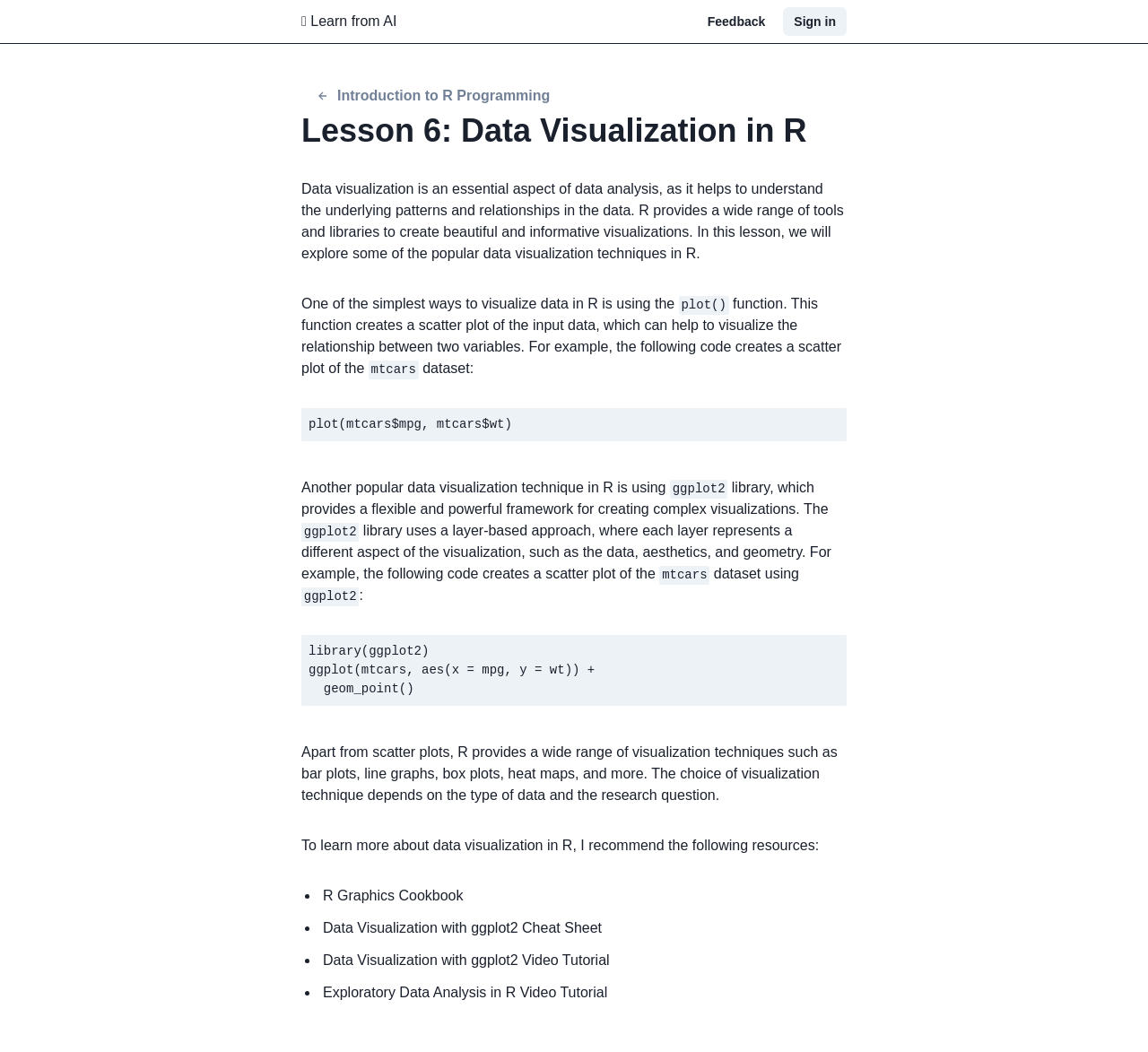Highlight the bounding box of the UI element that corresponds to this description: "Sign in".

[0.682, 0.007, 0.738, 0.034]